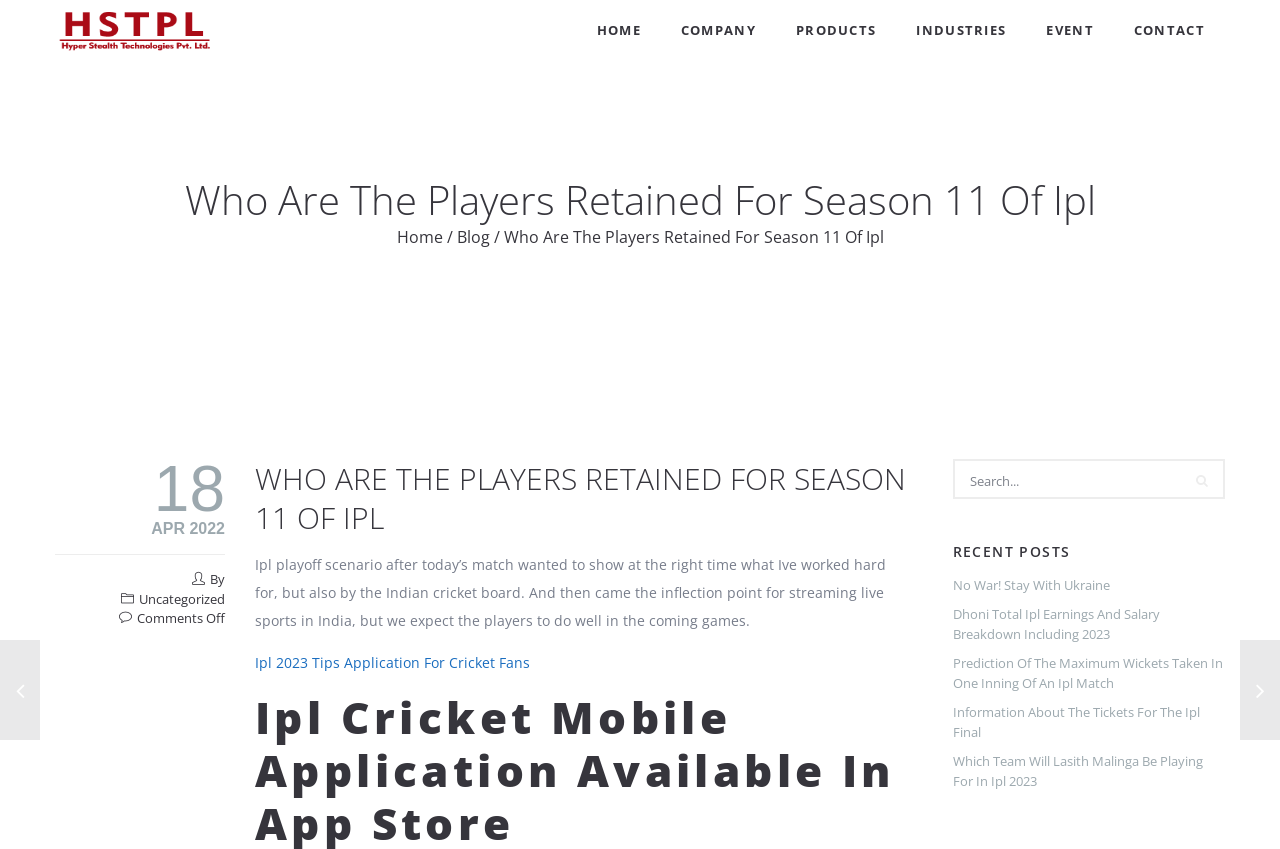What is the main topic of the article?
Answer the question with a thorough and detailed explanation.

I analyzed the heading 'Who Are The Players Retained For Season 11 Of Ipl' and the text 'Ipl playoff scenario after today’s match...'. This indicates that the main topic of the article is related to IPL players.